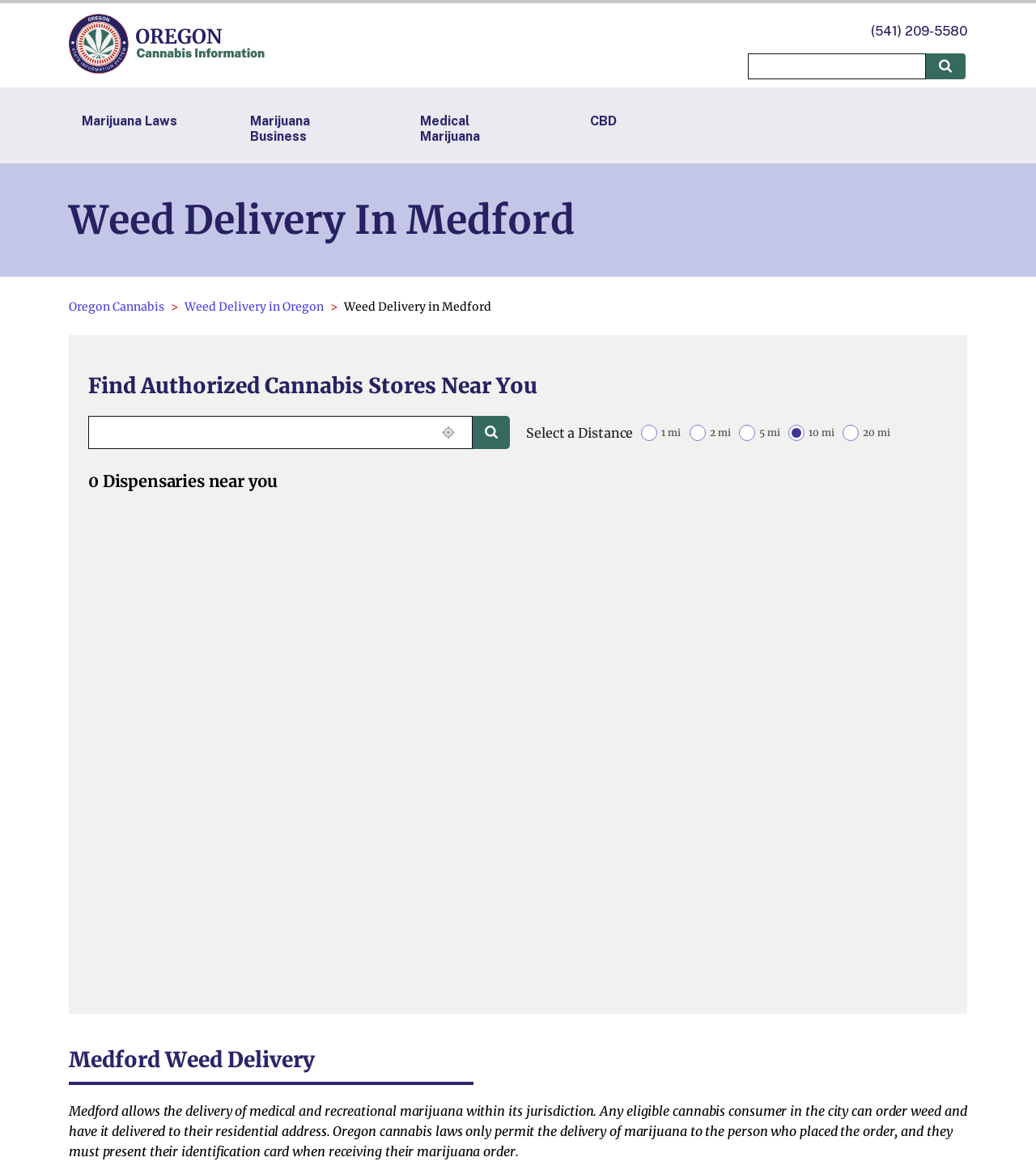Locate the bounding box coordinates of the element that needs to be clicked to carry out the instruction: "Call (541) 209-5580". The coordinates should be given as four float numbers ranging from 0 to 1, i.e., [left, top, right, bottom].

[0.841, 0.02, 0.934, 0.033]